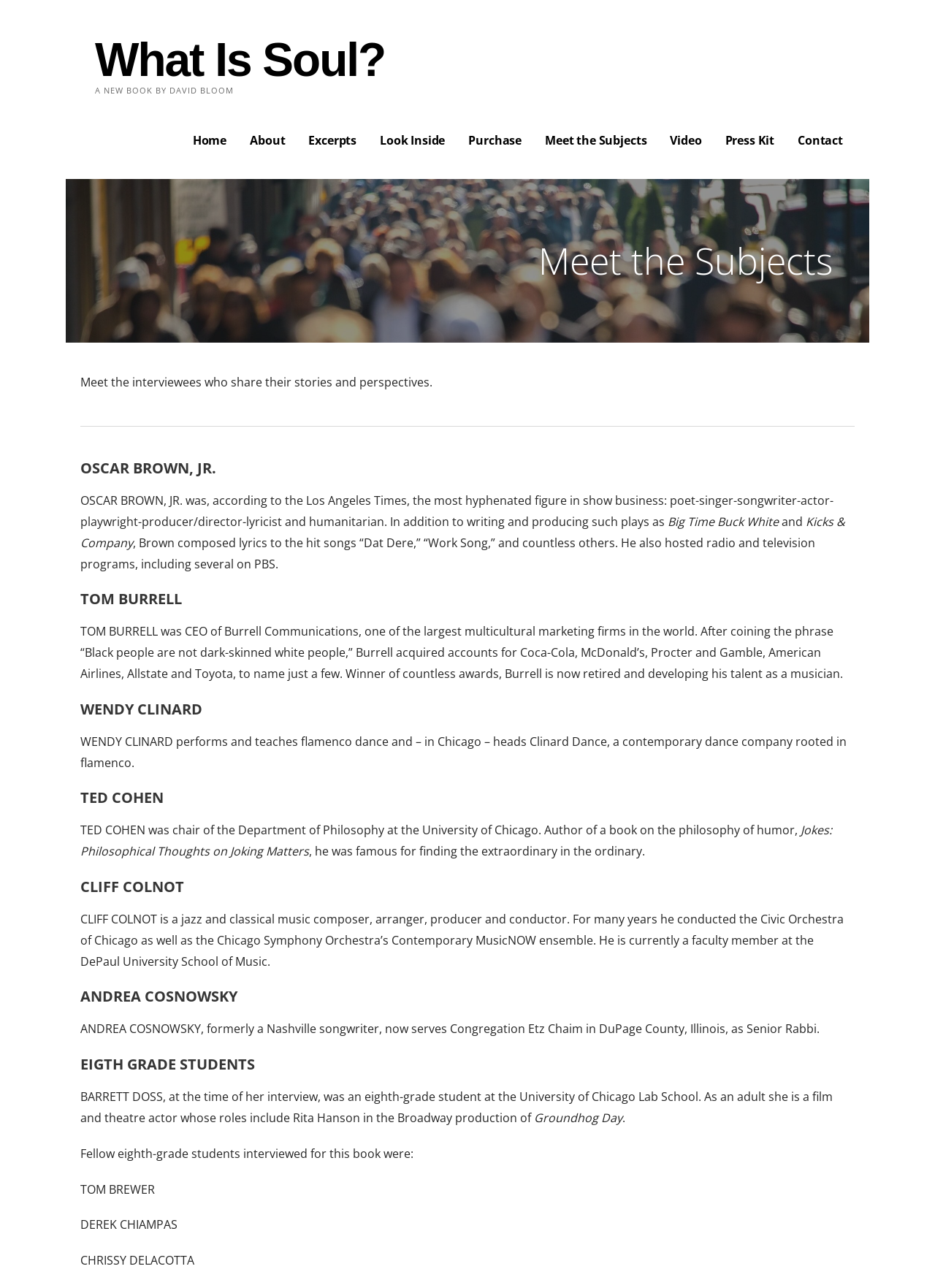Provide a short answer using a single word or phrase for the following question: 
What is the name of the book?

What Is Soul?